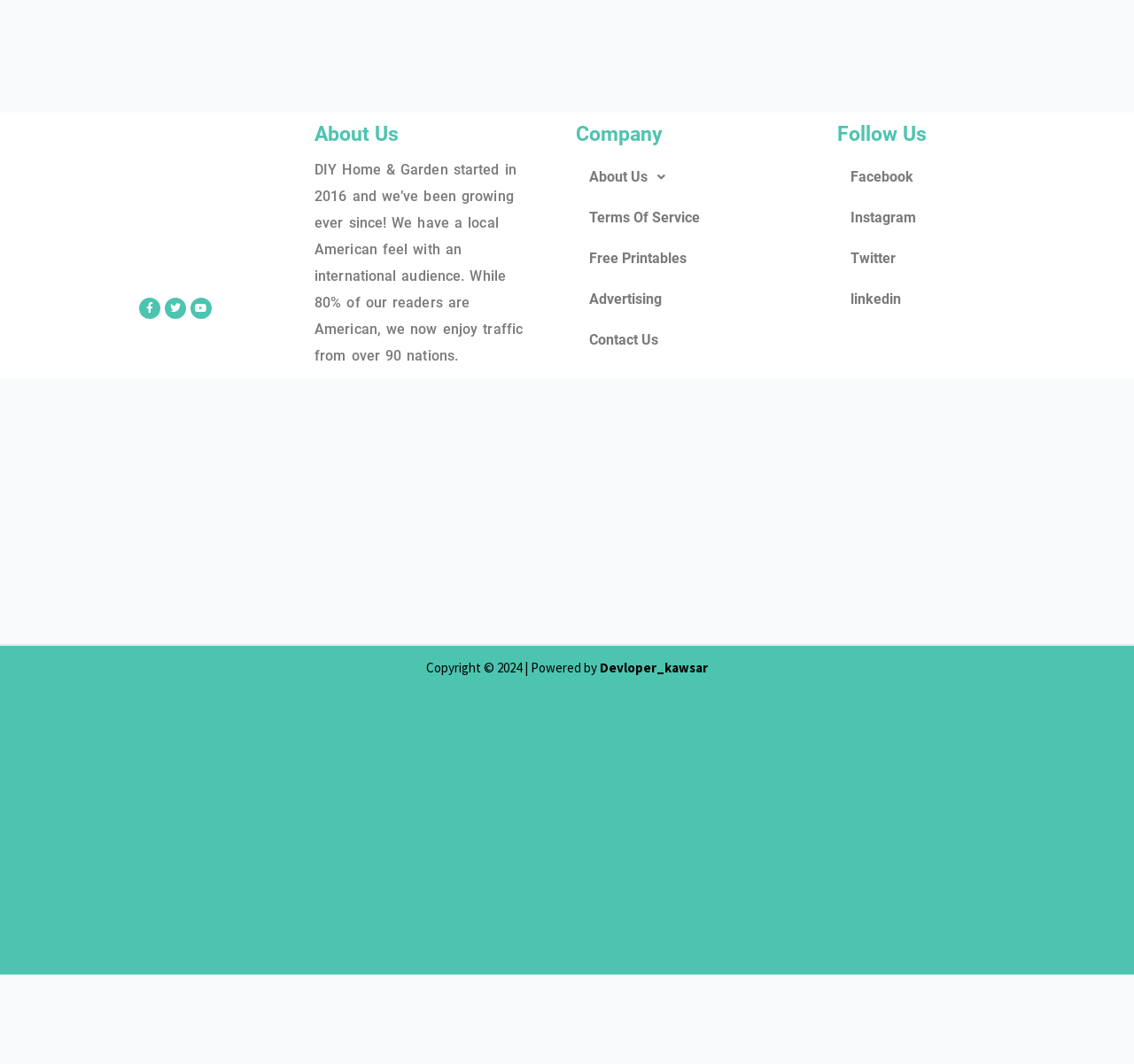Identify the bounding box coordinates of the clickable region to carry out the given instruction: "go to the Contact Us page".

[0.508, 0.301, 0.723, 0.339]